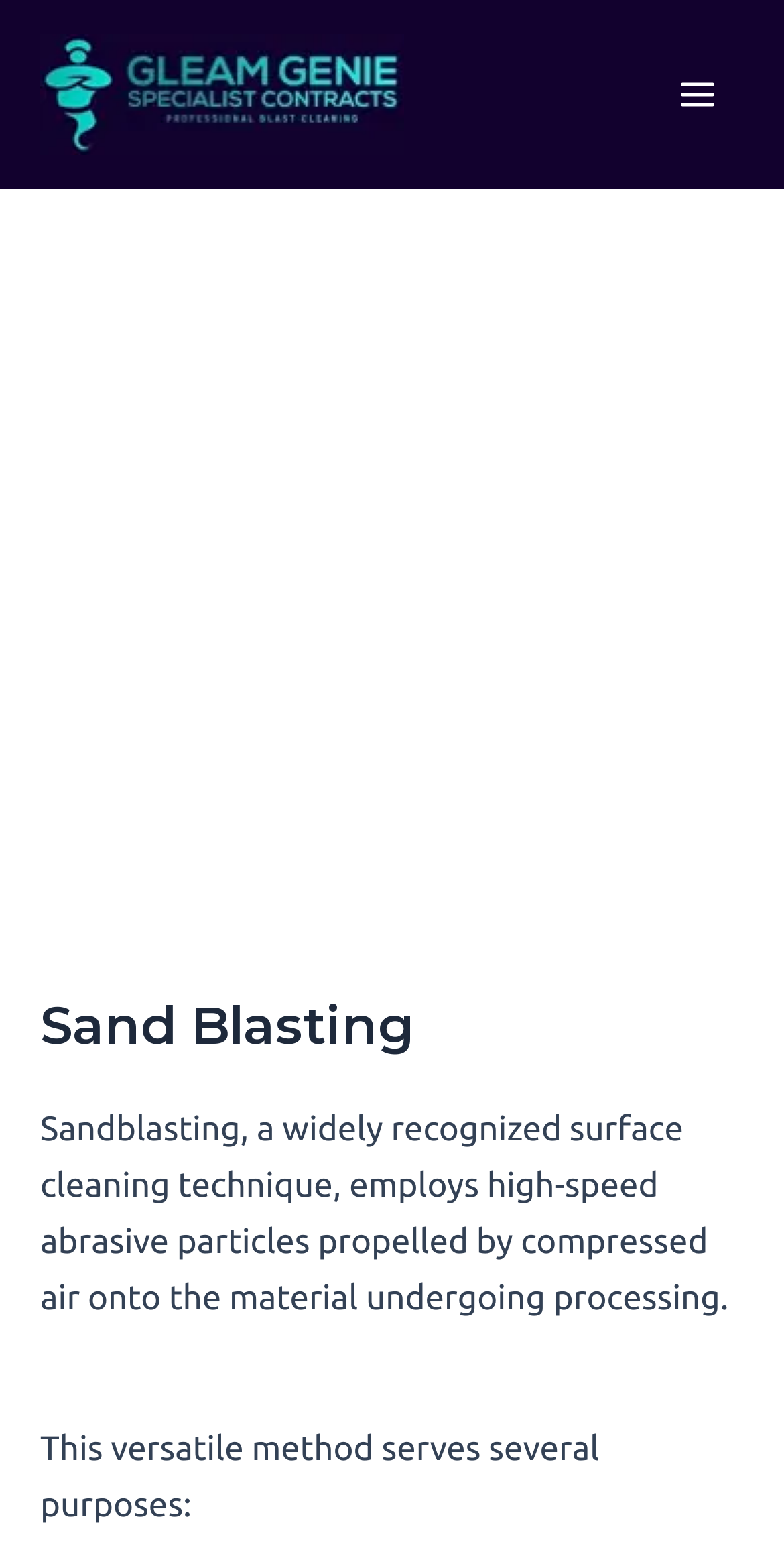Provide a one-word or short-phrase response to the question:
What is the material used in sandblasting?

Abrasive particles